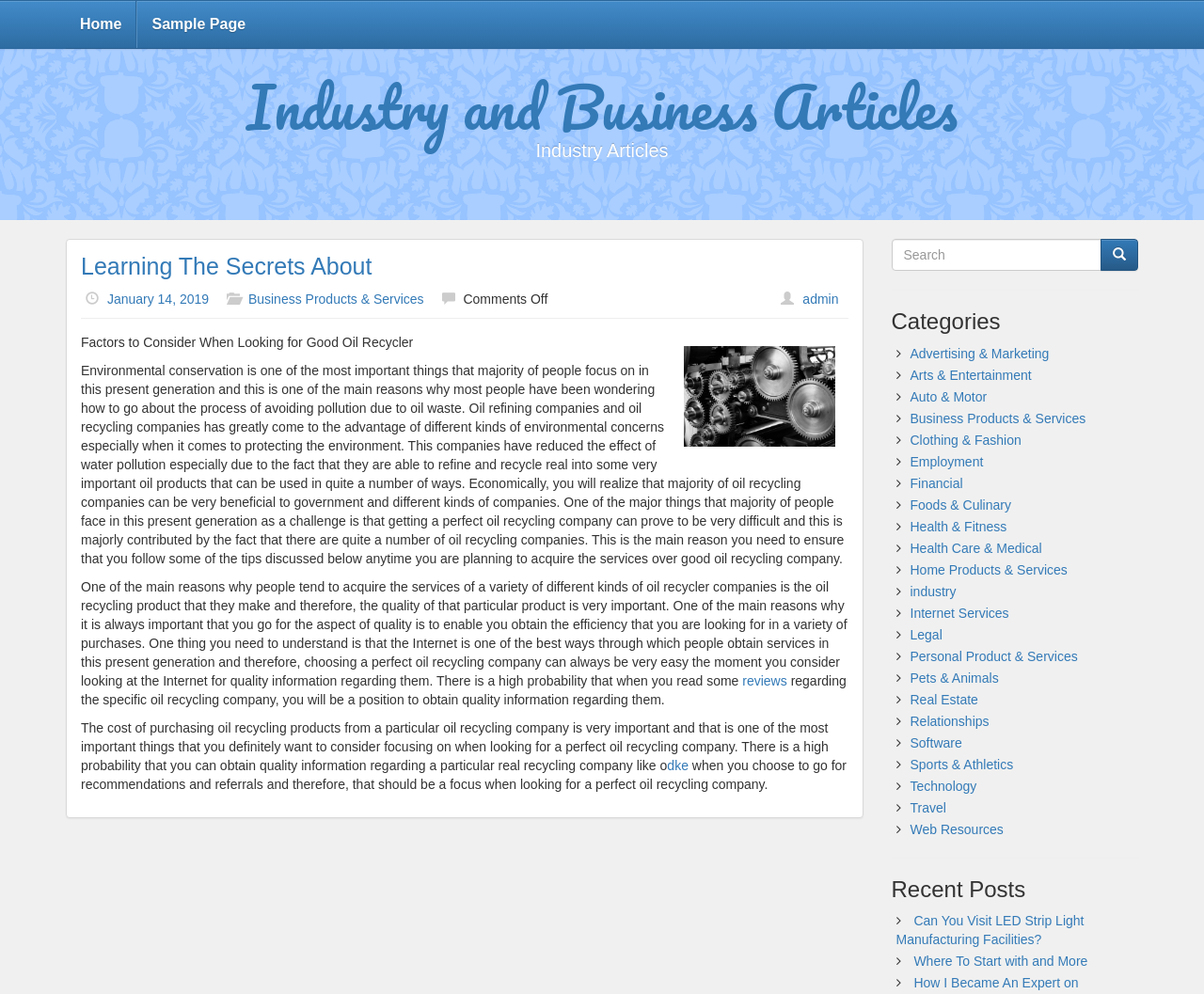What is the headline of the webpage?

Industry and Business Articles